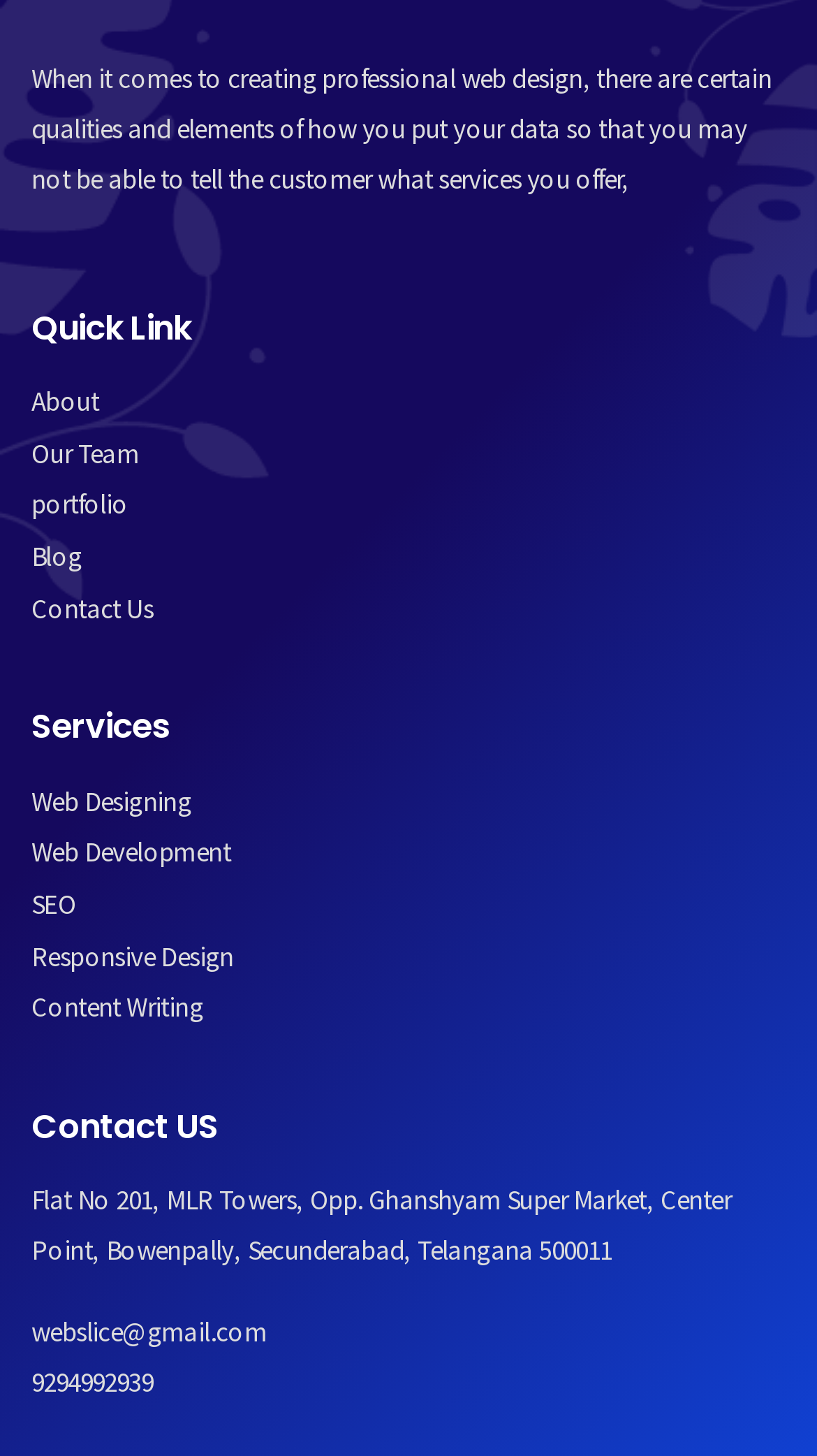Identify the bounding box coordinates for the element that needs to be clicked to fulfill this instruction: "contact us through email". Provide the coordinates in the format of four float numbers between 0 and 1: [left, top, right, bottom].

[0.038, 0.903, 0.327, 0.927]